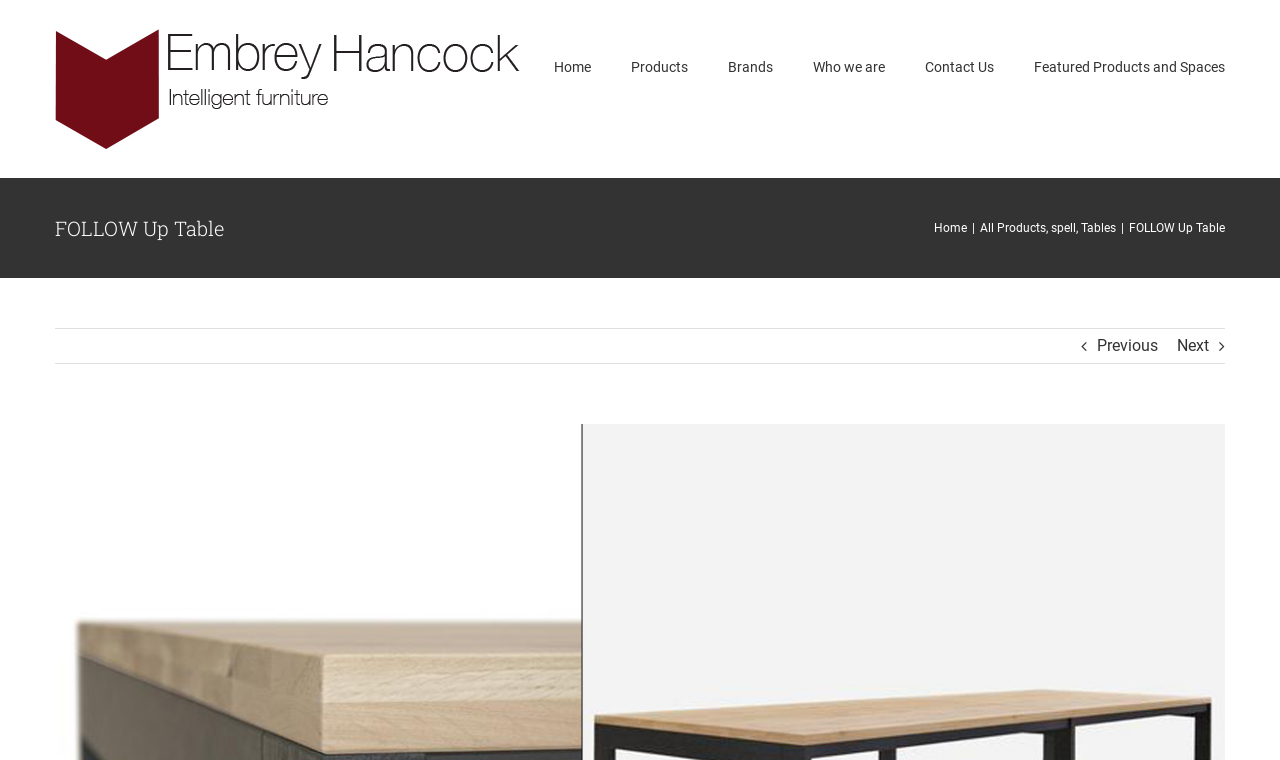Please find the bounding box coordinates (top-left x, top-left y, bottom-right x, bottom-right y) in the screenshot for the UI element described as follows: All Products

[0.766, 0.291, 0.817, 0.309]